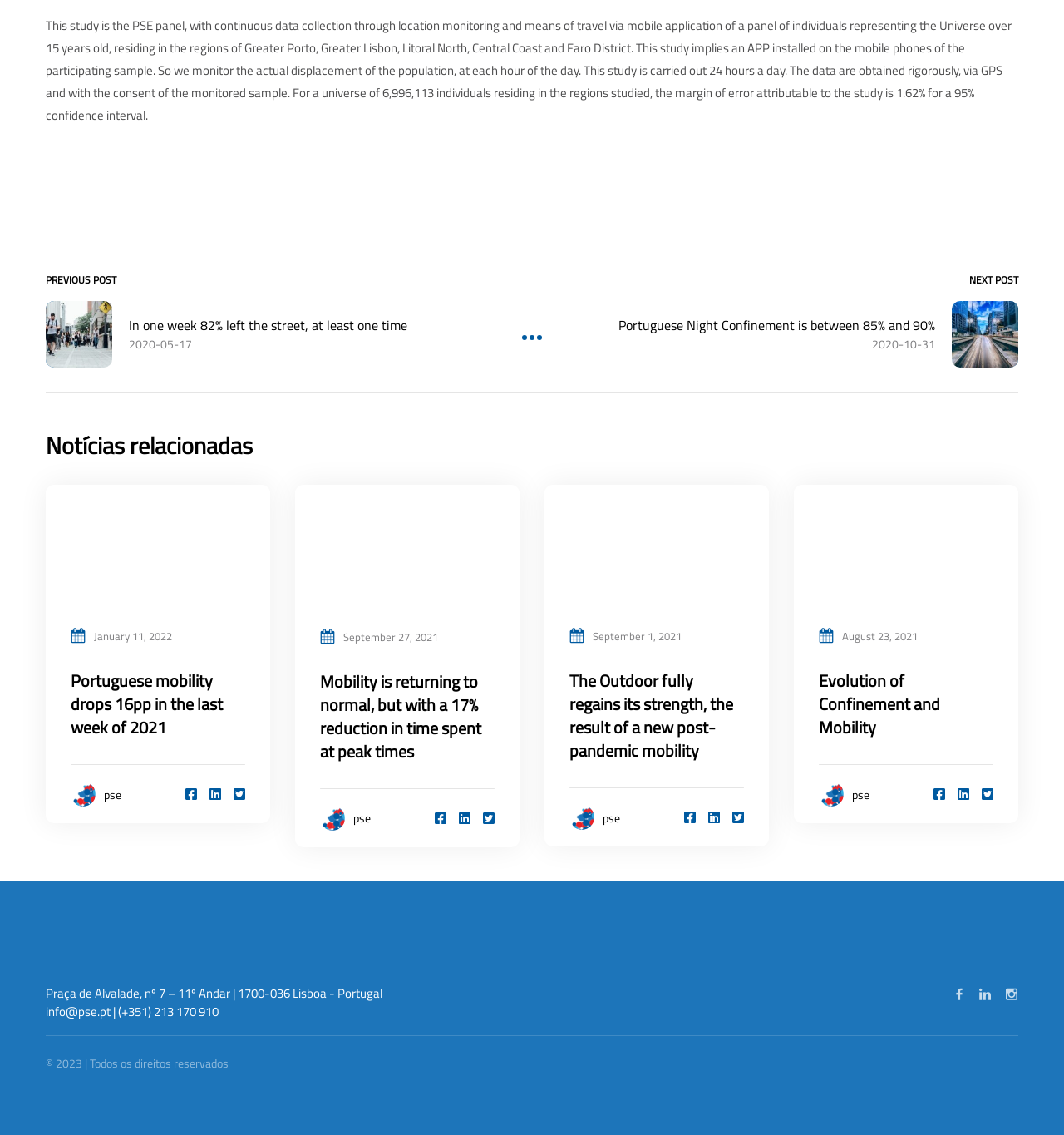What is the contact email of the organization?
Please describe in detail the information shown in the image to answer the question.

The contact email of the organization is info@pse.pt, which is provided at the bottom of the webpage, along with the phone number and address.